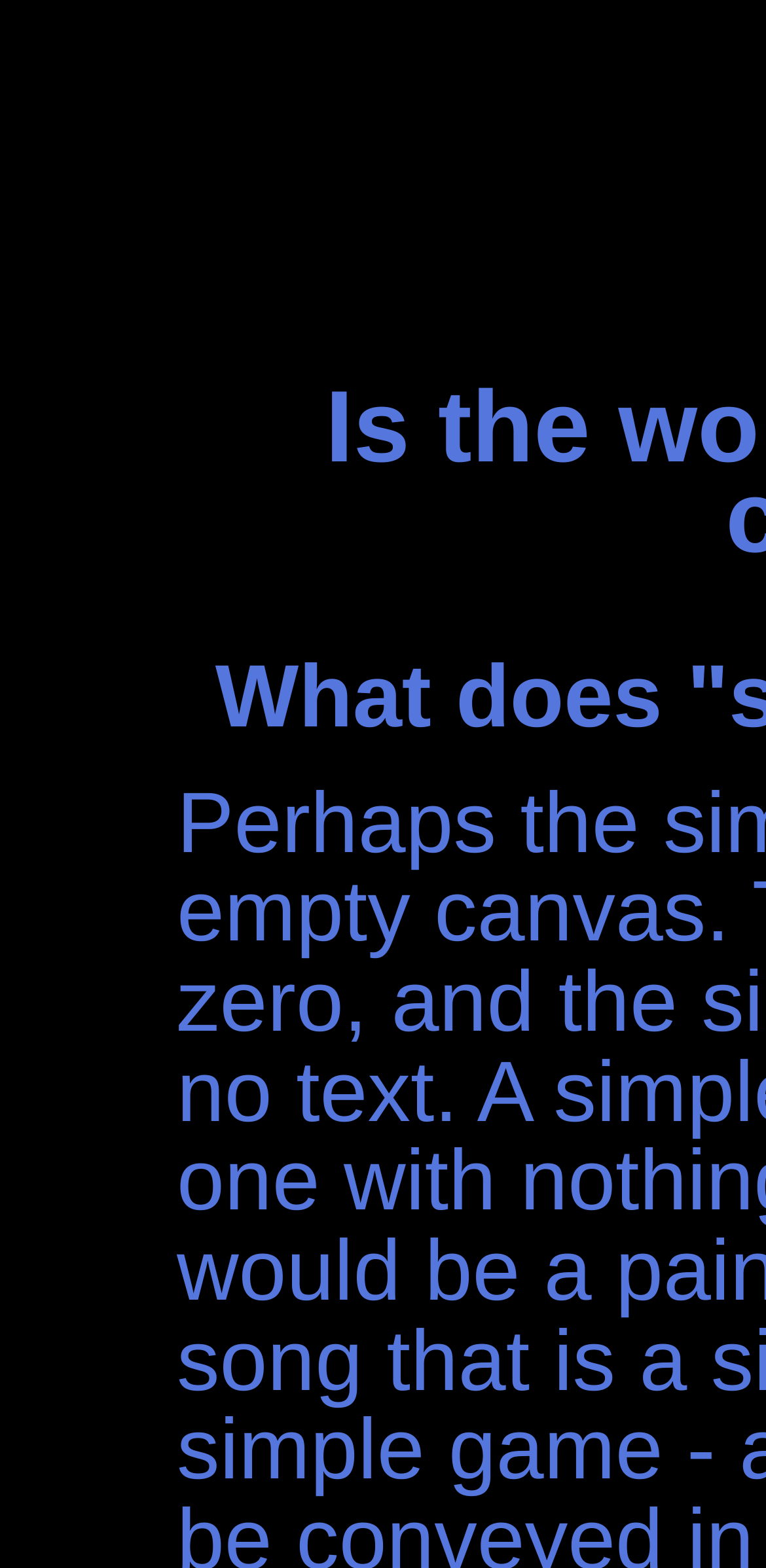Provide the text content of the webpage's main heading.

Is the world simple, or is it complex?